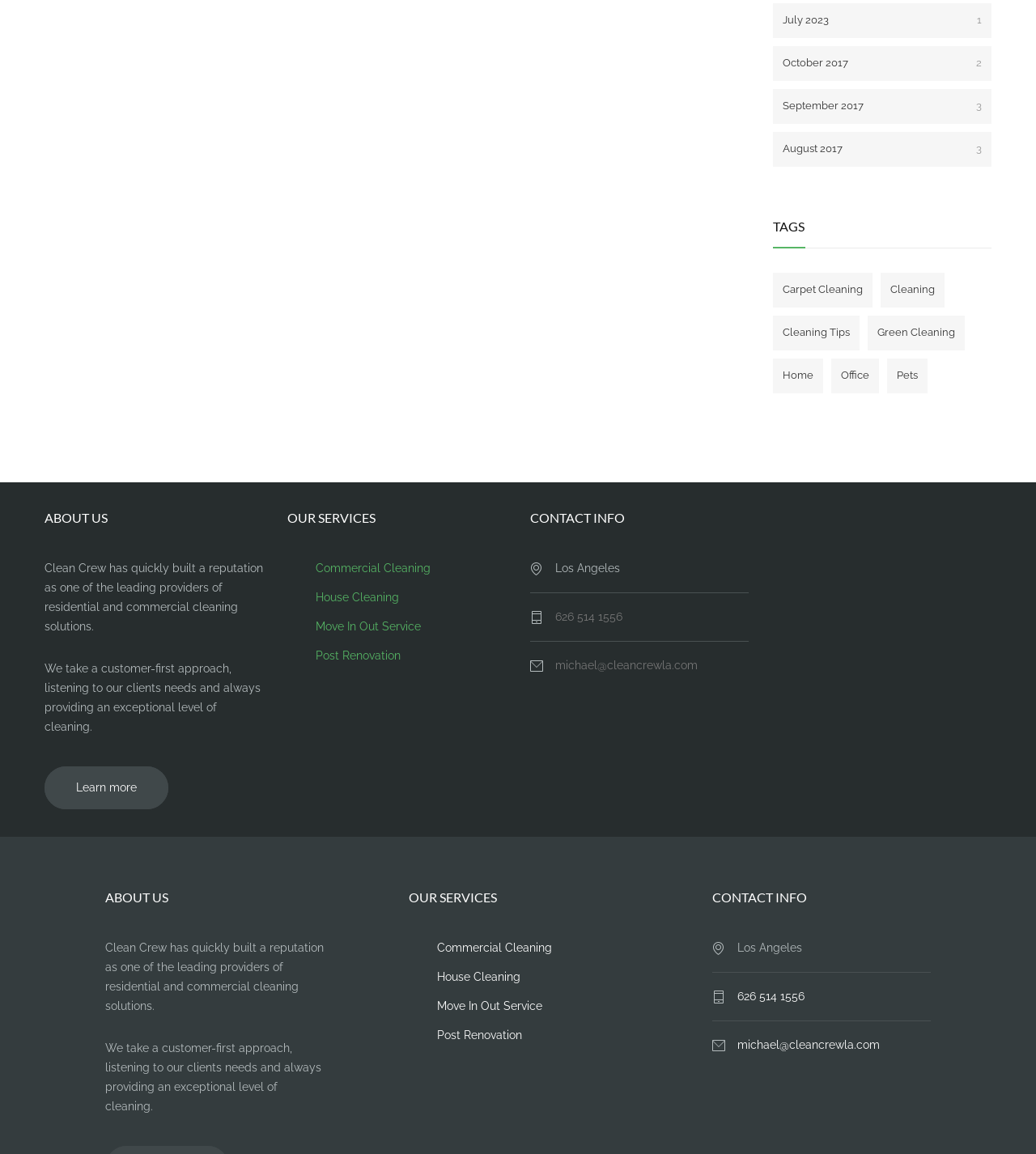Please locate the bounding box coordinates of the region I need to click to follow this instruction: "Sign up for the newsletter".

None